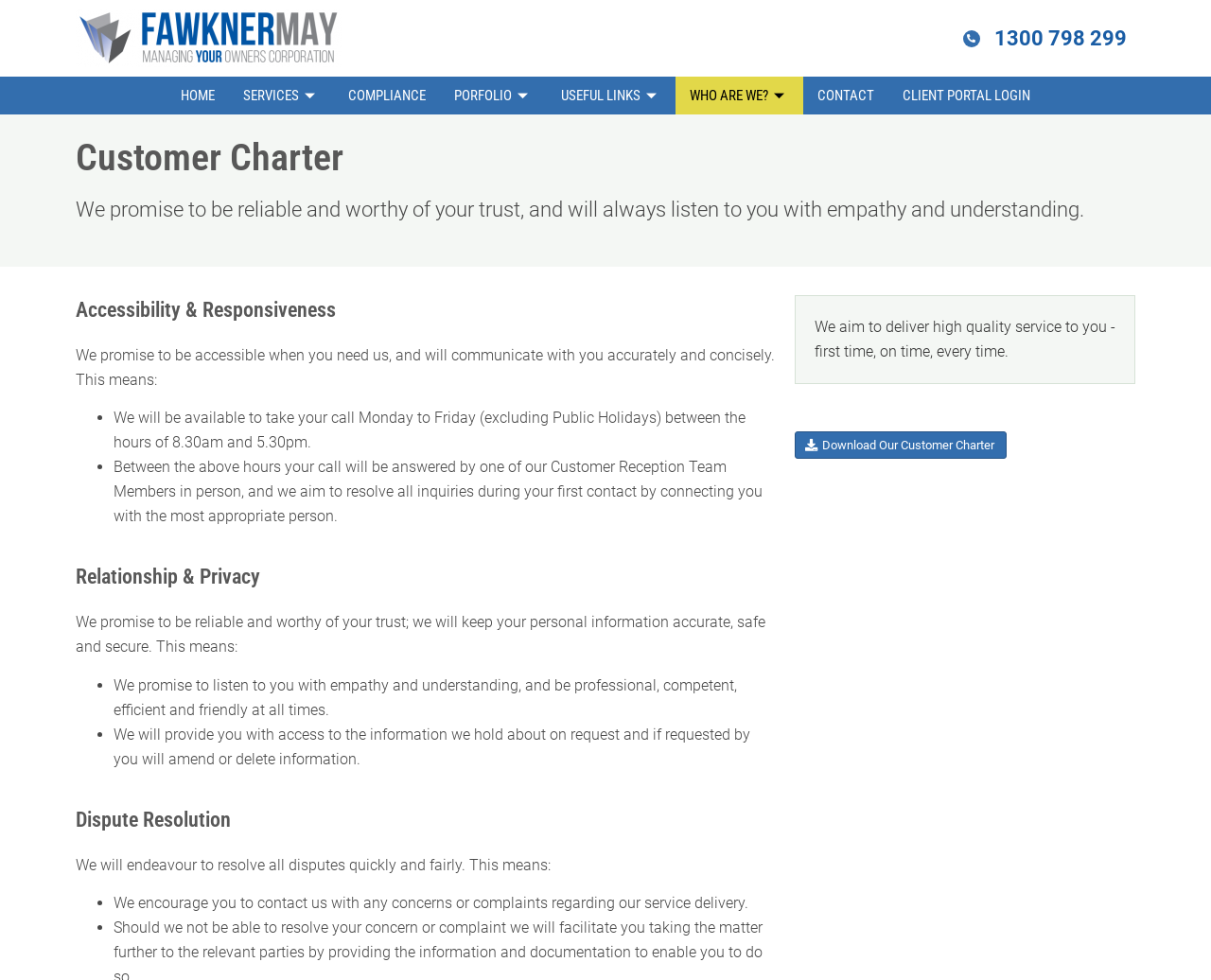What is the company's goal for service delivery?
Look at the image and answer with only one word or phrase.

High quality